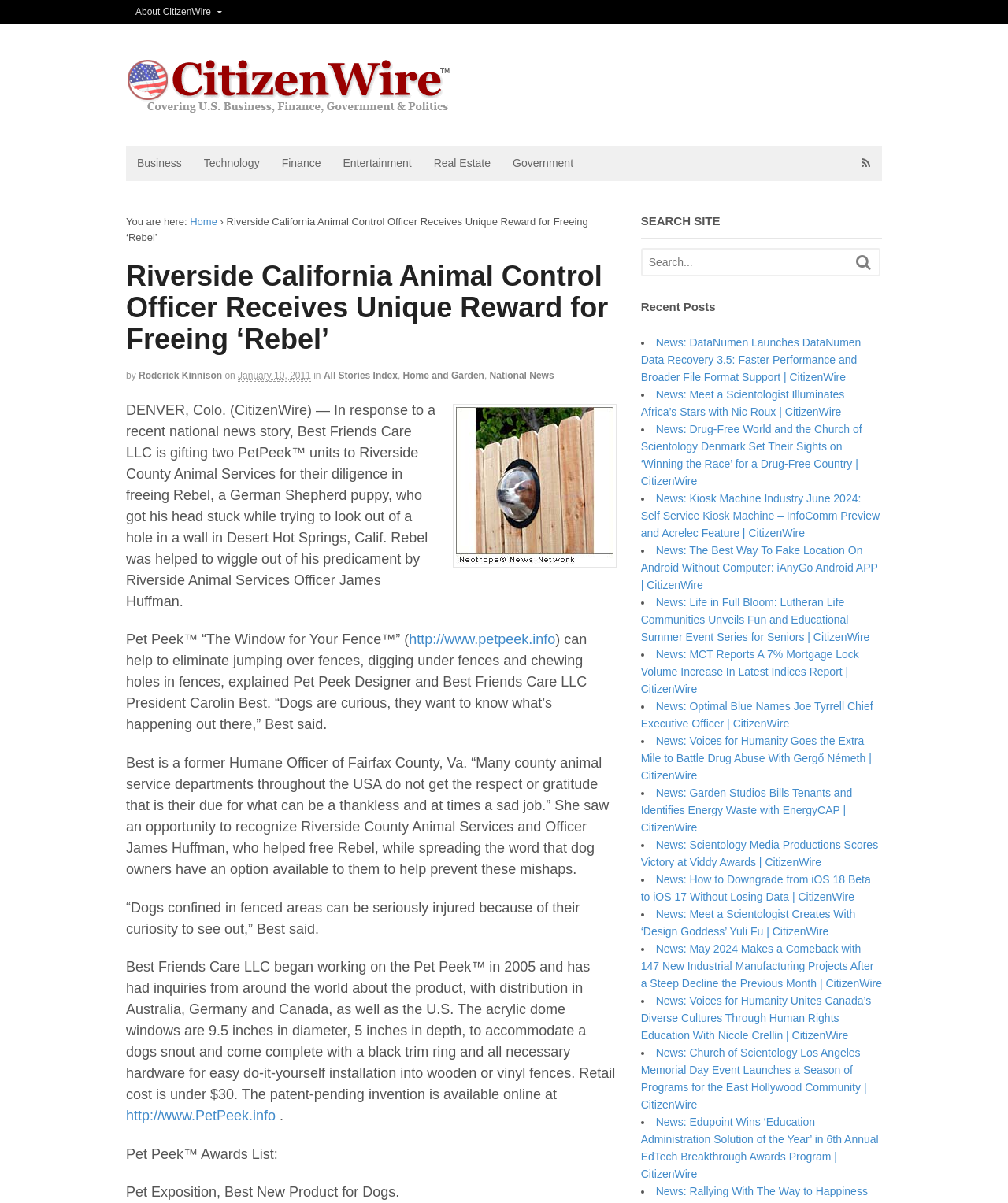What is the position of the search box?
Please provide a full and detailed response to the question.

The search box is located at the top right corner of the webpage, which can be inferred from the textbox element with the placeholder text 'Search...' and the button with the icon ''.